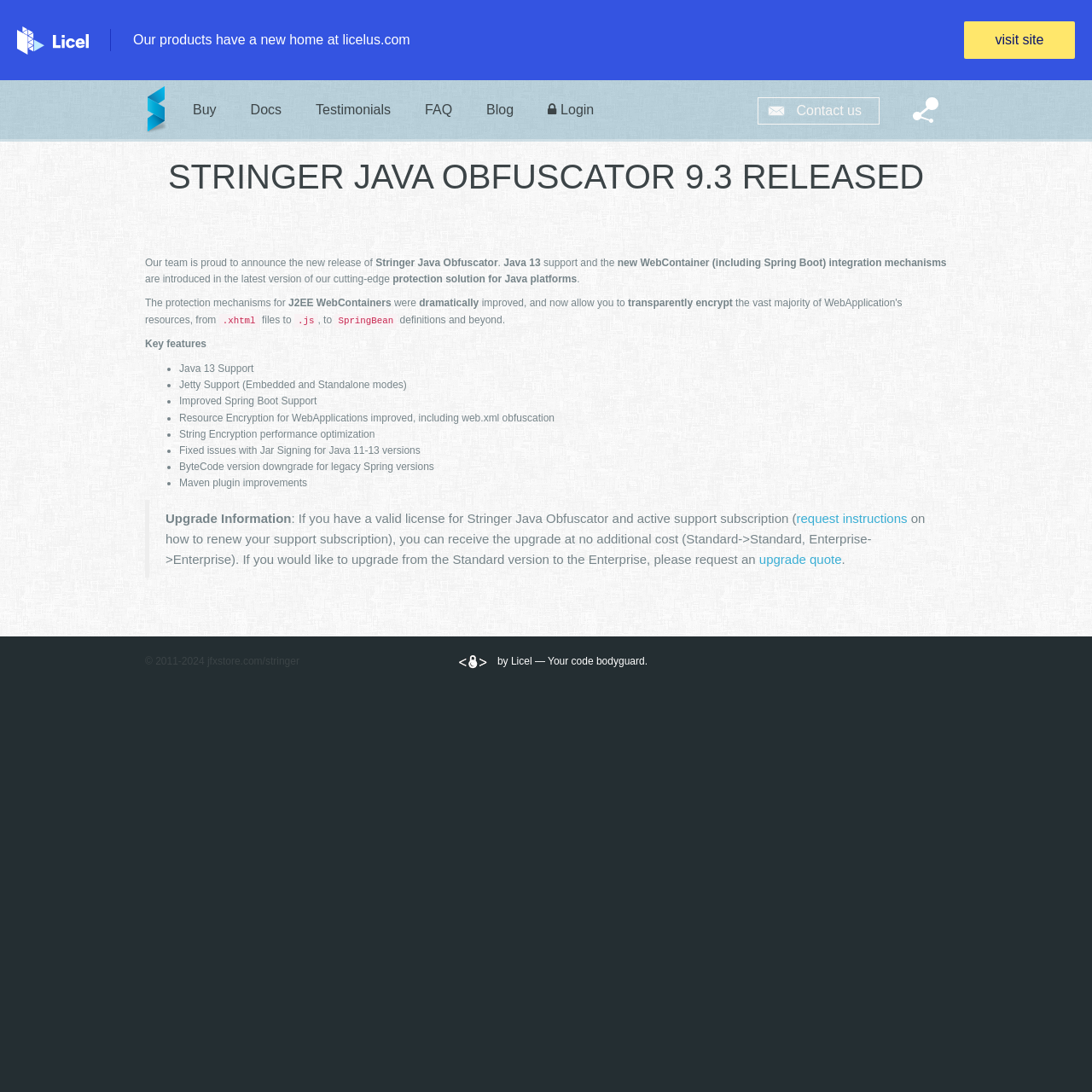Analyze the image and answer the question with as much detail as possible: 
What is the benefit of upgrading to the new version?

The webpage mentions that if you have a valid license and active support subscription, you can receive the upgrade at no additional cost, indicating that upgrading to the new version has a financial benefit.